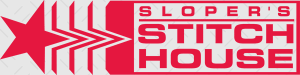What does the stylized star and arrow elements signify?
Kindly offer a comprehensive and detailed response to the question.

According to the caption, the stylized star and arrow elements in the logo of 'Sloper's Stitch House' signify speed and efficiency, which likely reflects the company's commitment to providing high-quality team apparel and spirit wear.